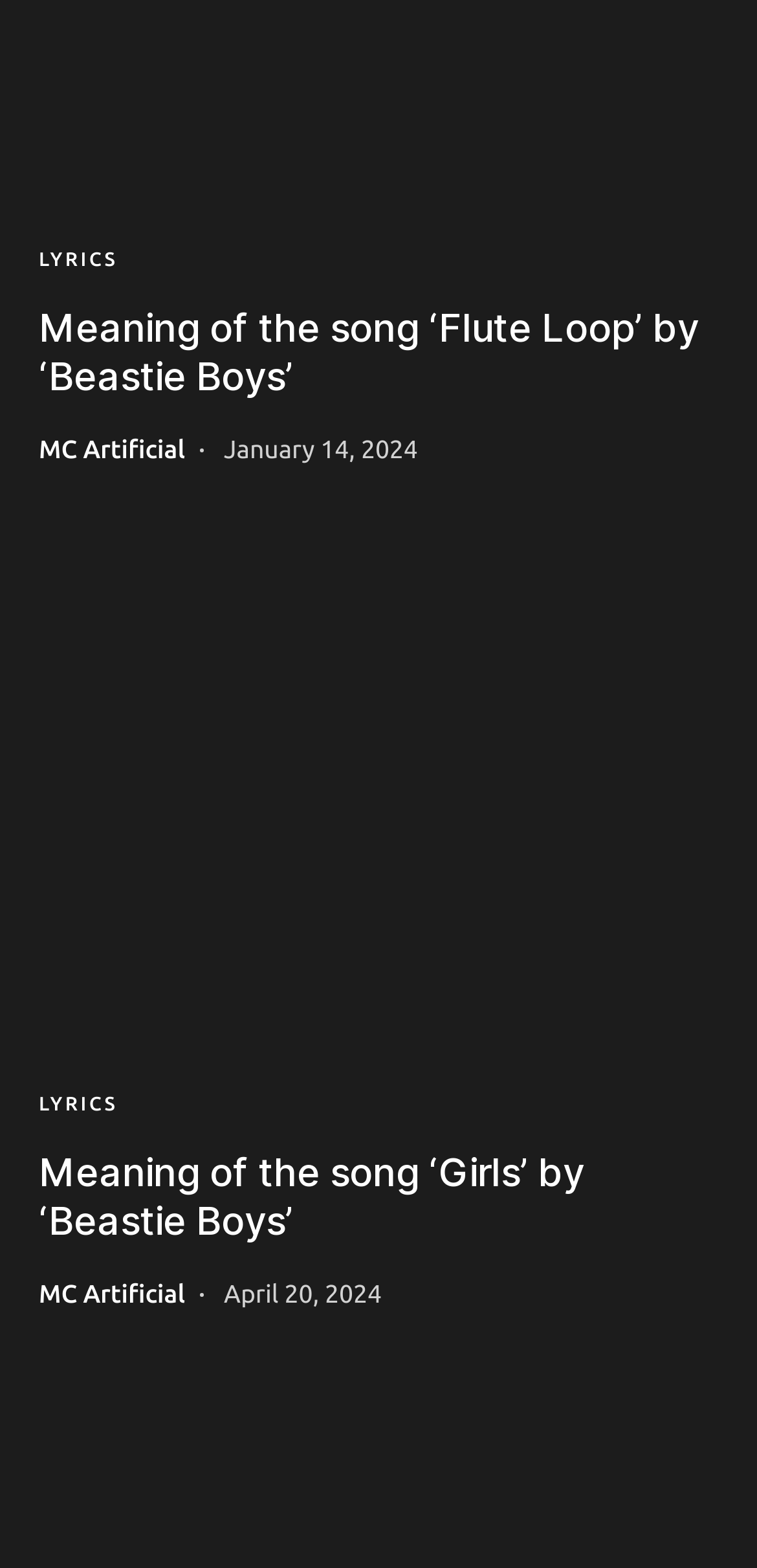What is the name of the author mentioned on the webpage?
Could you please answer the question thoroughly and with as much detail as possible?

The webpage has two links with the text 'MC Artificial', which indicates that the author being mentioned is 'MC Artificial'.